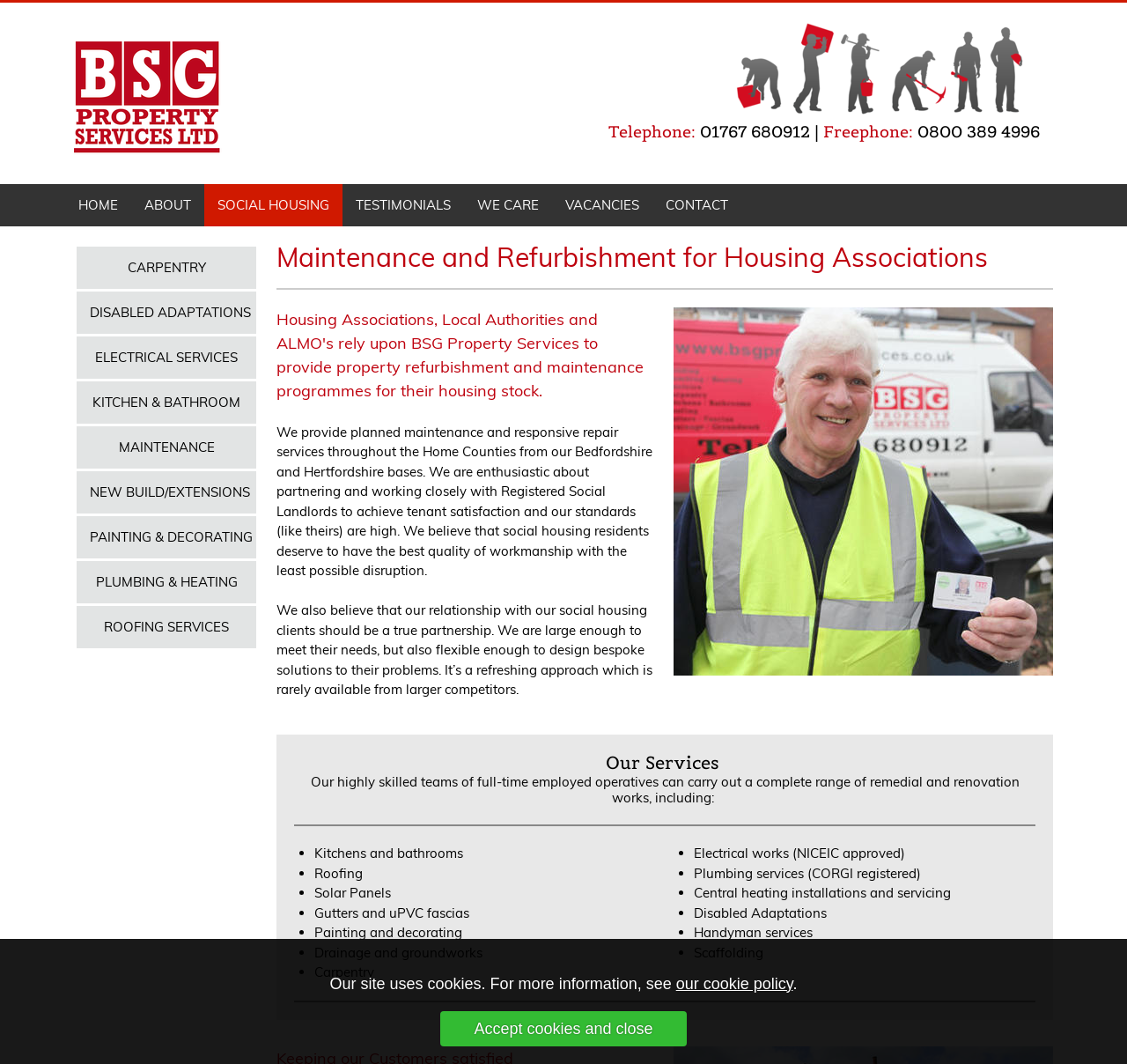What is the company's approach to social housing clients?
Look at the image and answer with only one word or phrase.

True partnership